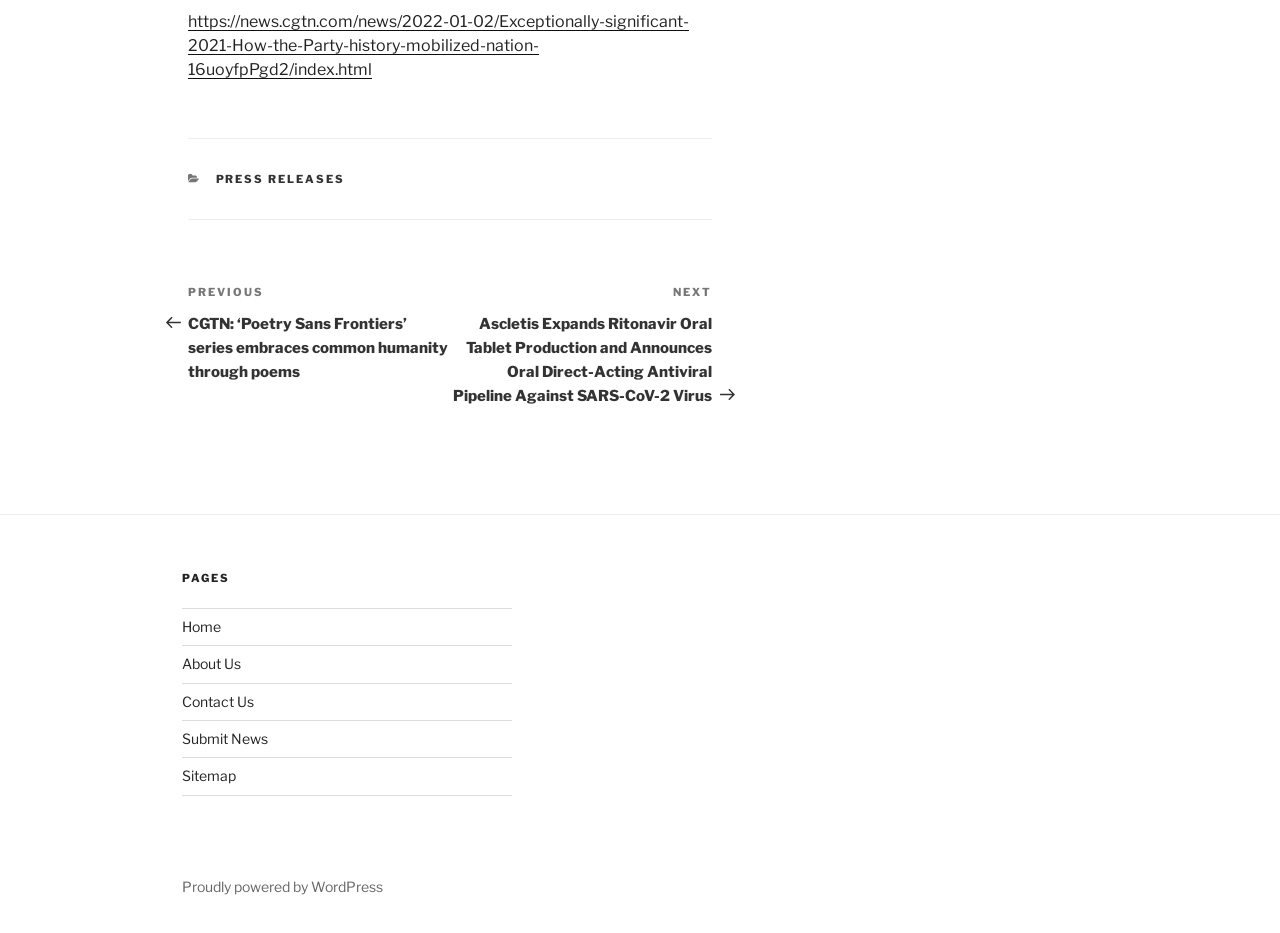How many links are there in the 'Post navigation' section?
Answer the question in a detailed and comprehensive manner.

In the 'Post navigation' section, there are two links: 'Previous Post' and 'Next Post'.